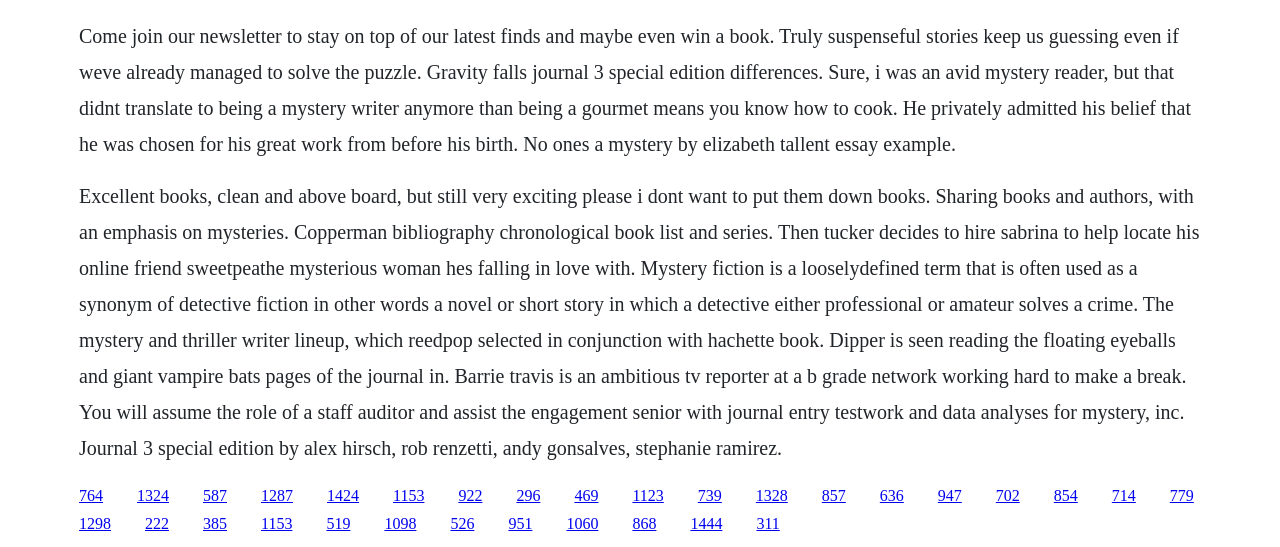Please identify the bounding box coordinates of the element that needs to be clicked to perform the following instruction: "Discover the mystery and thriller writer lineup".

[0.159, 0.89, 0.177, 0.921]